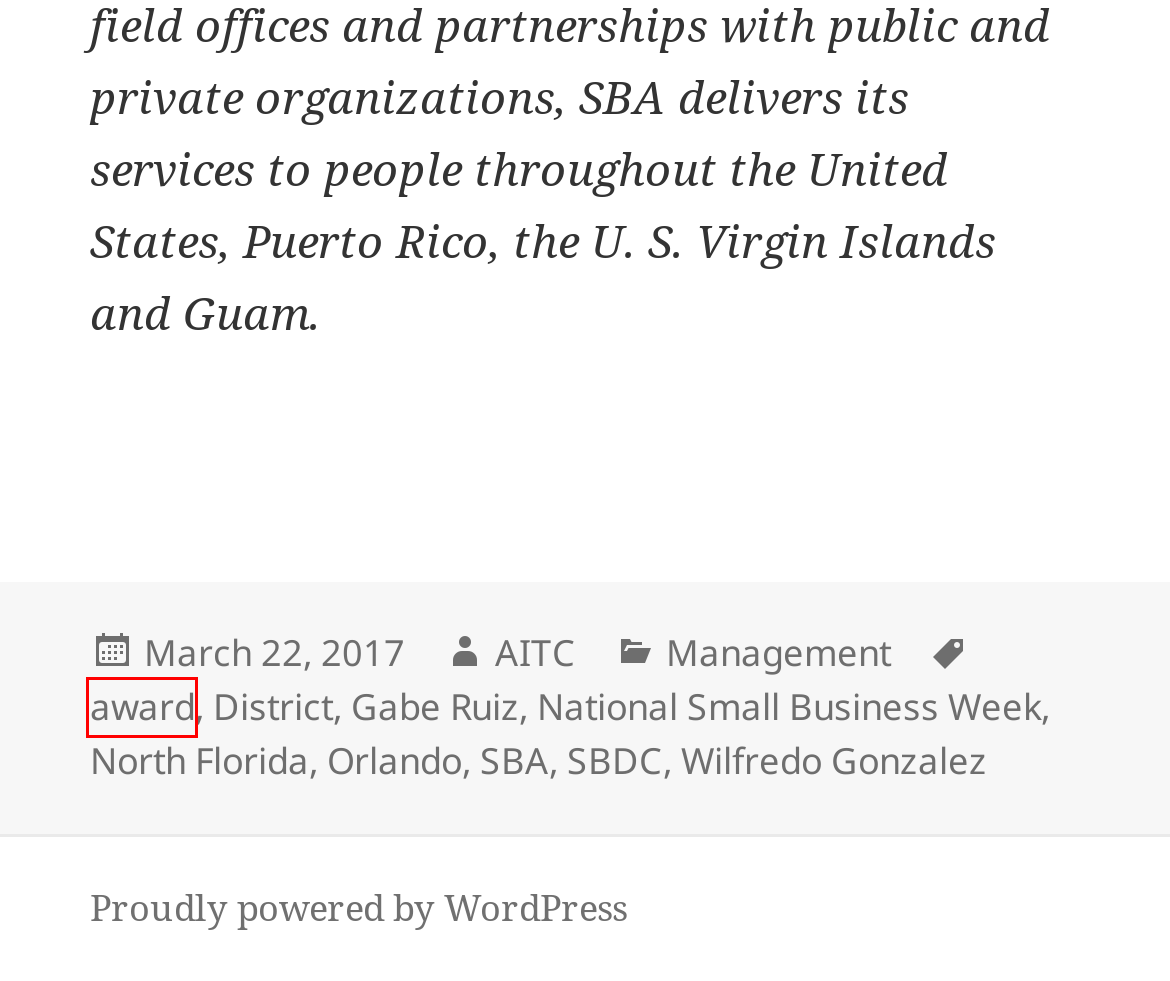You are provided with a screenshot of a webpage where a red rectangle bounding box surrounds an element. Choose the description that best matches the new webpage after clicking the element in the red bounding box. Here are the choices:
A. AITC – AITC News and Information
B. award – AITC News and Information
C. Blog Tool, Publishing Platform, and CMS – WordPress.org
D. Management – AITC News and Information
E. Gabe Ruiz – AITC News and Information
F. Orlando – AITC News and Information
G. Wilfredo Gonzalez – AITC News and Information
H. SBA – AITC News and Information

B